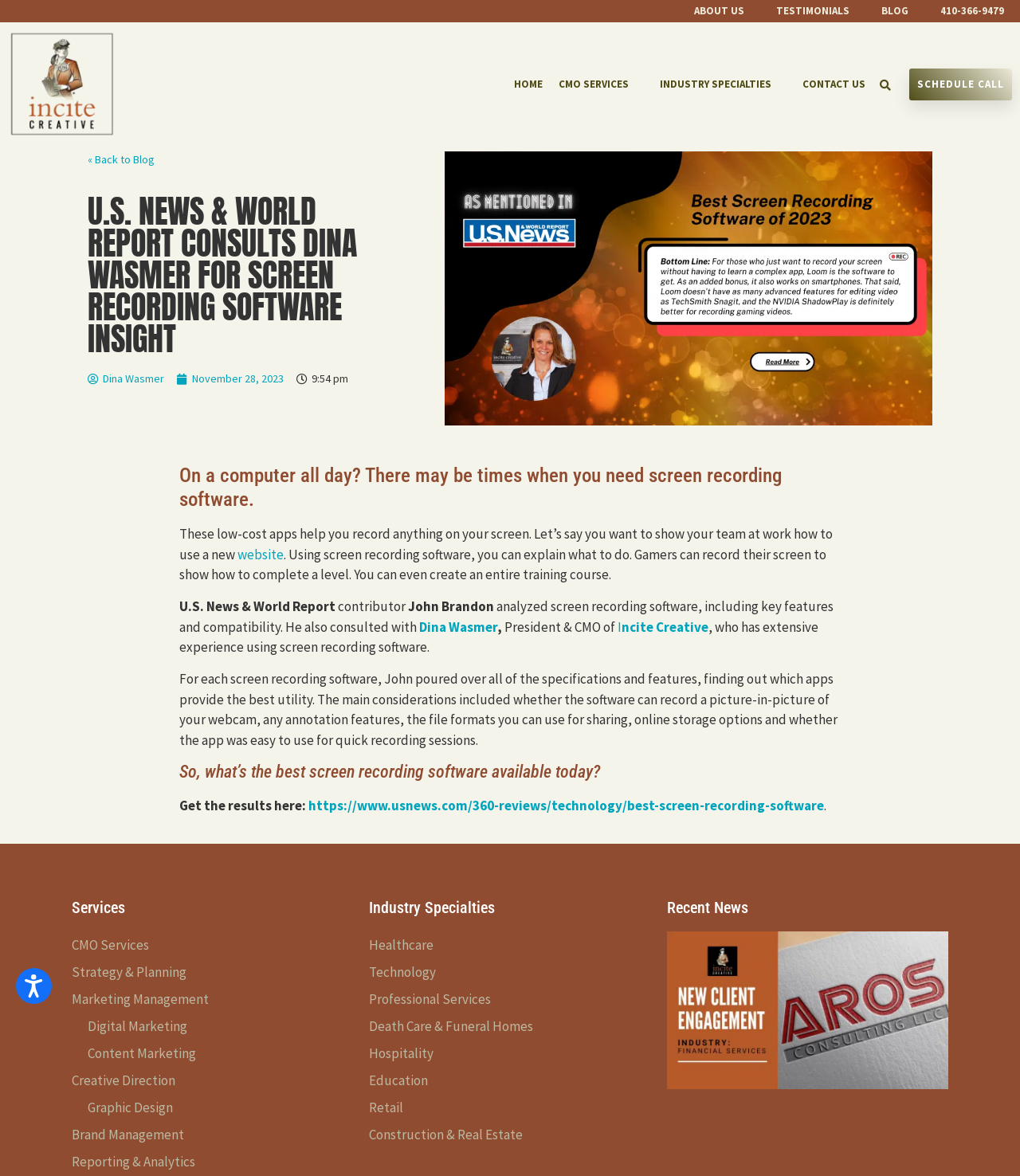Who is the contributor to U.S. News & World Report mentioned in the webpage?
Analyze the image and provide a thorough answer to the question.

I found the answer by reading the text 'U.S. News & World Report contributor John Brandon analyzed screen recording software...' in the webpage.